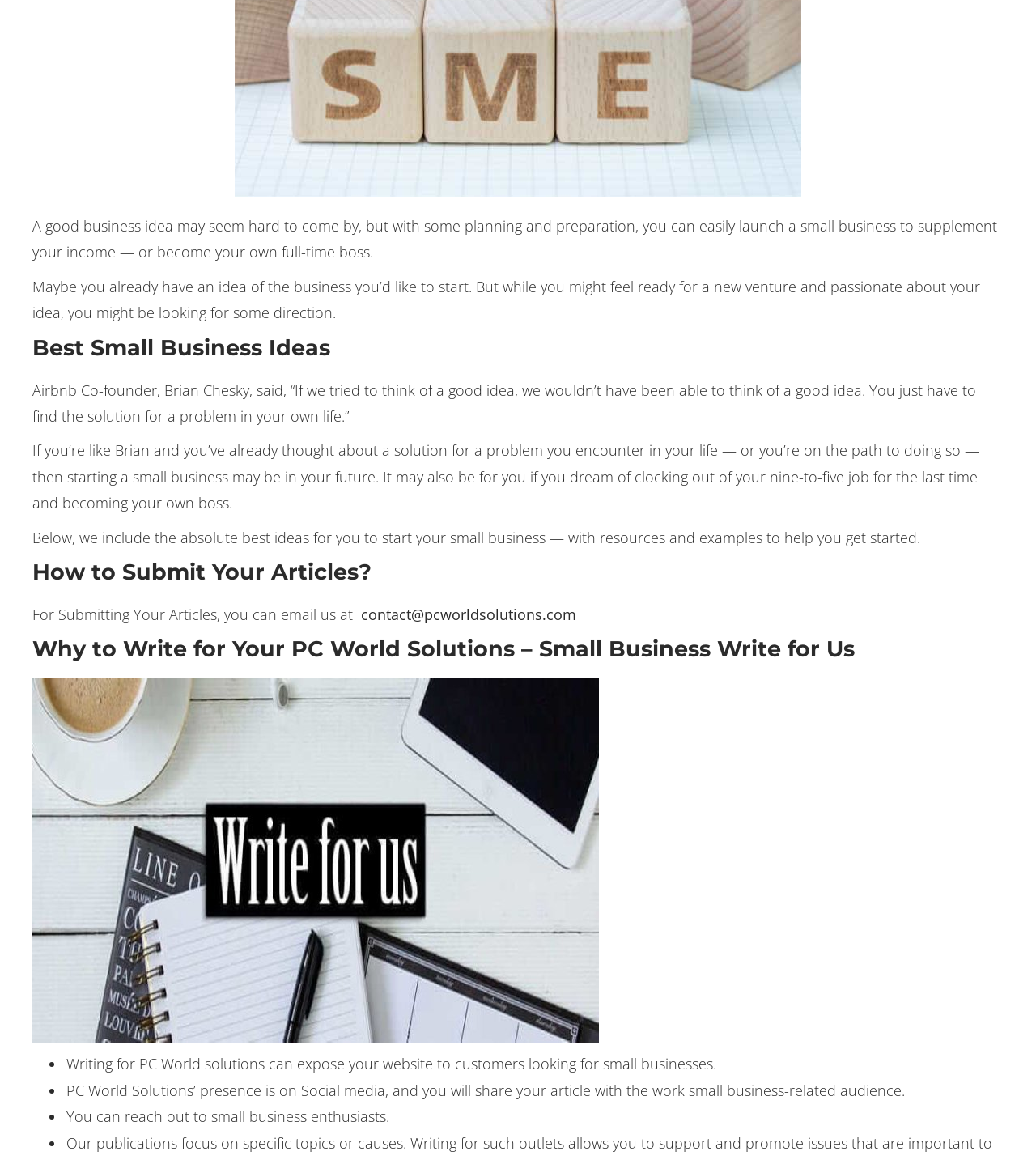From the element description About Pc World Solutions, predict the bounding box coordinates of the UI element. The coordinates must be specified in the format (top-left x, top-left y, bottom-right x, bottom-right y) and should be within the 0 to 1 range.

[0.478, 0.398, 0.645, 0.426]